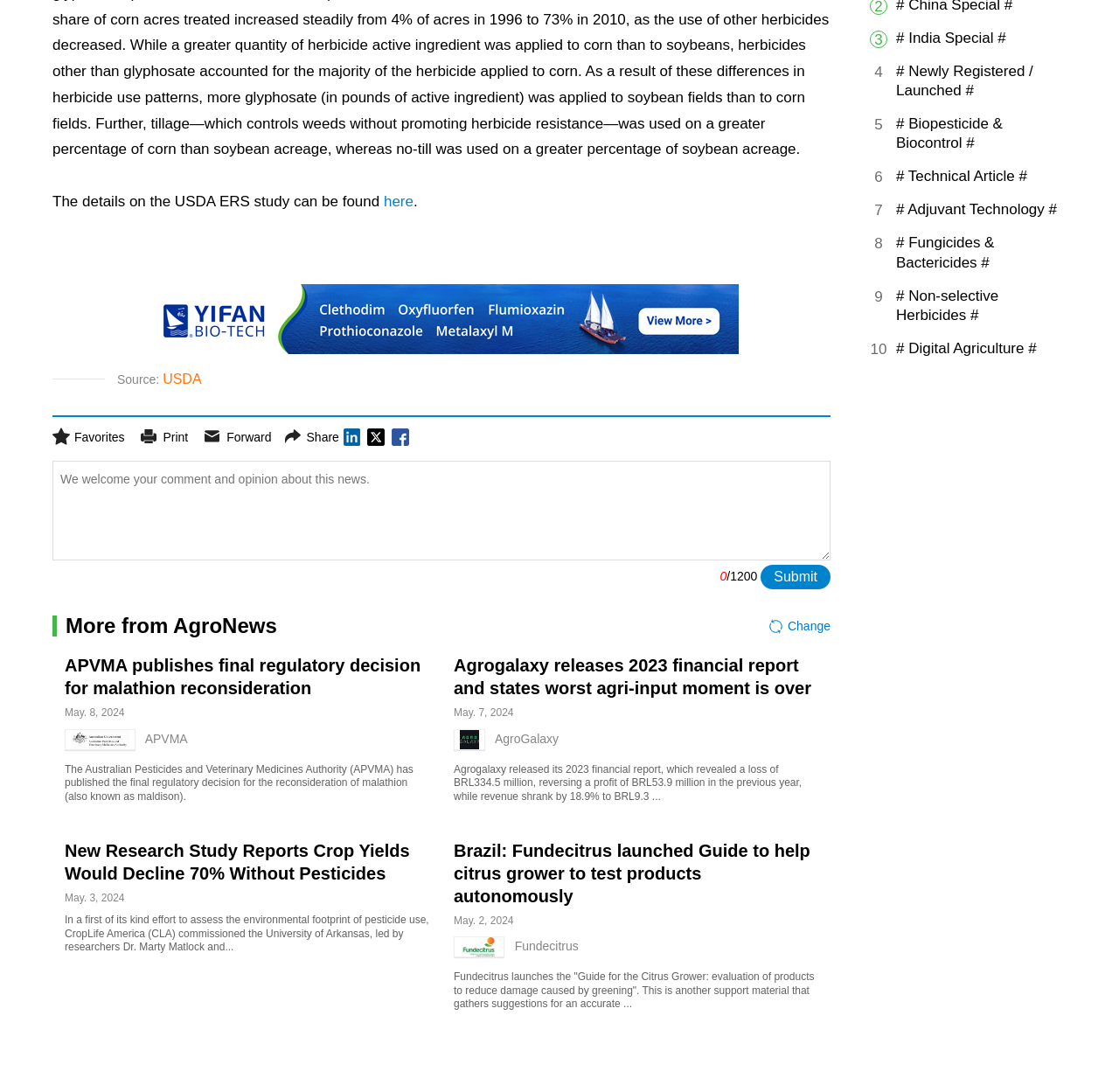Indicate the bounding box coordinates of the clickable region to achieve the following instruction: "Share this news."

[0.274, 0.394, 0.303, 0.407]